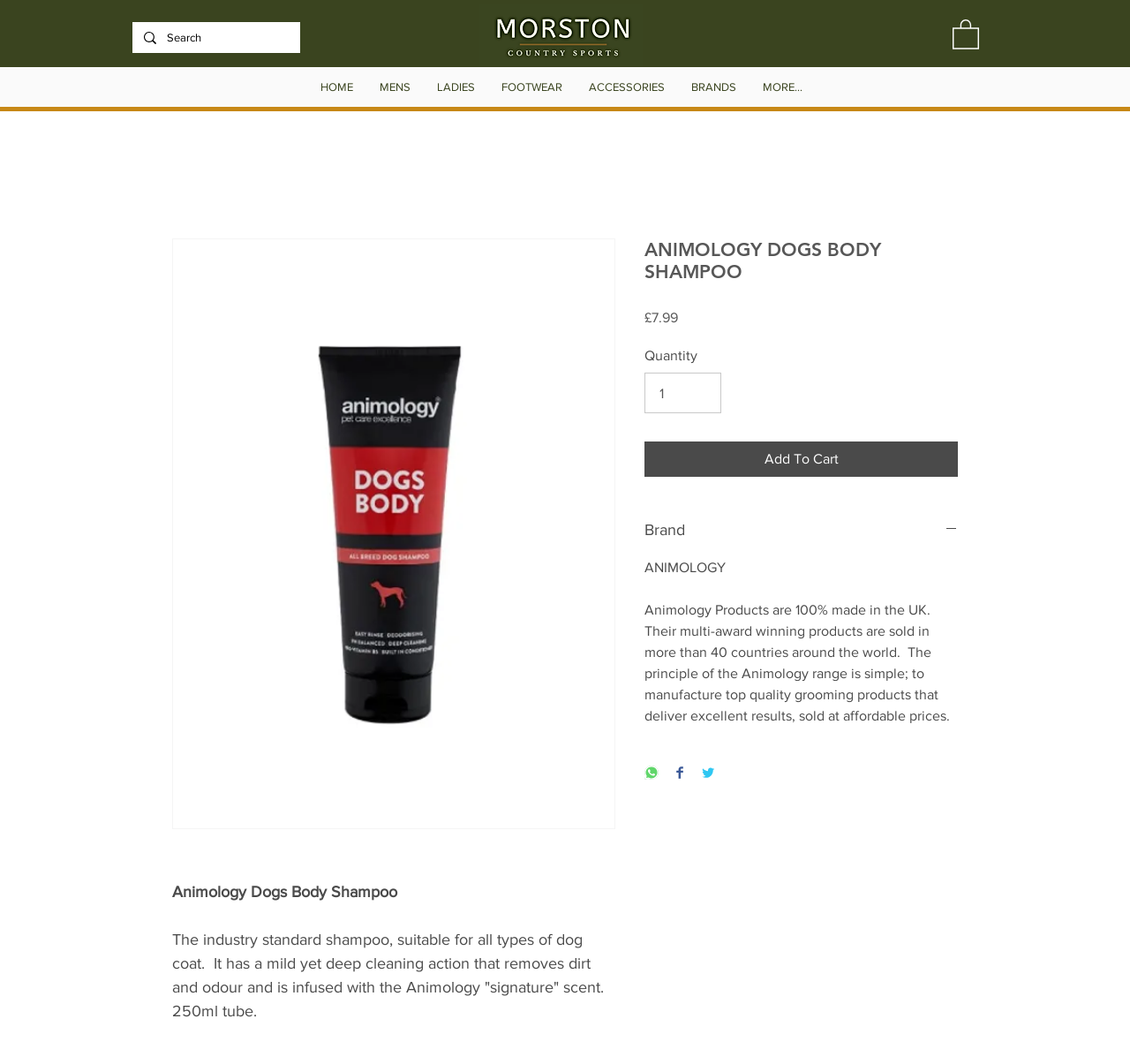Calculate the bounding box coordinates of the UI element given the description: "Our Staff".

None